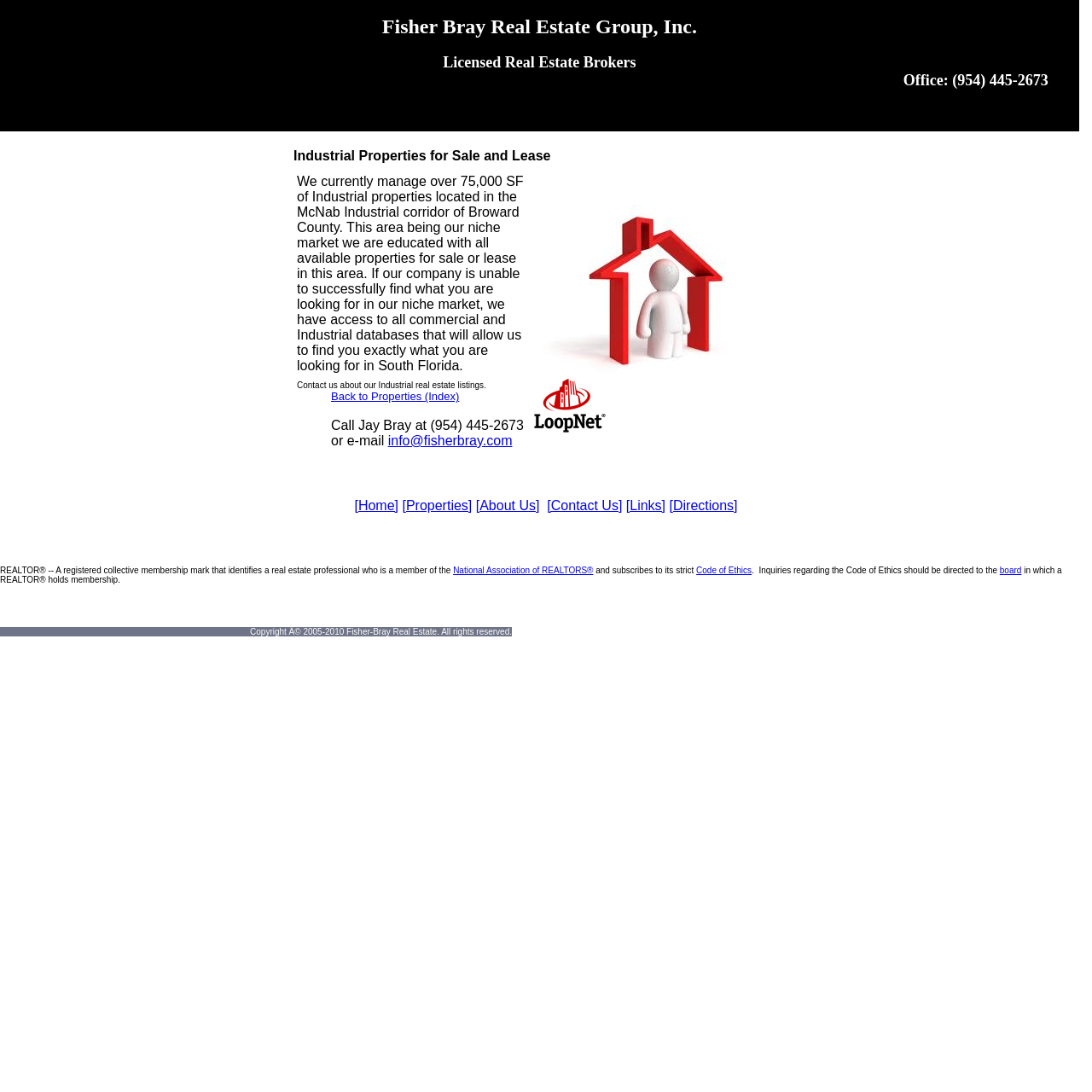Create an in-depth description of the webpage, covering main sections.

The webpage is about Industrial Real Estate, specifically Fisher-Bray Industrial buildings. At the top, there is a header section with the company name "Fisher Bray Real Estate Group, Inc." and contact information, including a phone number and office address.

Below the header, there is a section that describes the company's expertise in industrial properties, stating that they manage over 75,000 square feet of industrial properties in the McNab Industrial corridor of Broward County. This section also mentions that they have access to all commercial and industrial databases, allowing them to find properties that meet clients' needs.

To the right of this section, there is a table with two rows, each containing a cell with a link. The first link is "Back to Properties (Index)" and the second link is not labeled.

Above the main content area, there is a navigation menu with links to "Home", "Properties", "About Us", "Contact Us", "Links", and "Directions".

At the bottom of the page, there is a section with a disclaimer about the REALTOR® mark, stating that it identifies a real estate professional who is a member of the National Association of REALTORS® and subscribes to its Code of Ethics. There is also a copyright notice at the very bottom of the page, stating that the content is copyrighted by Fisher-Bray Real Estate from 2005 to 2010.